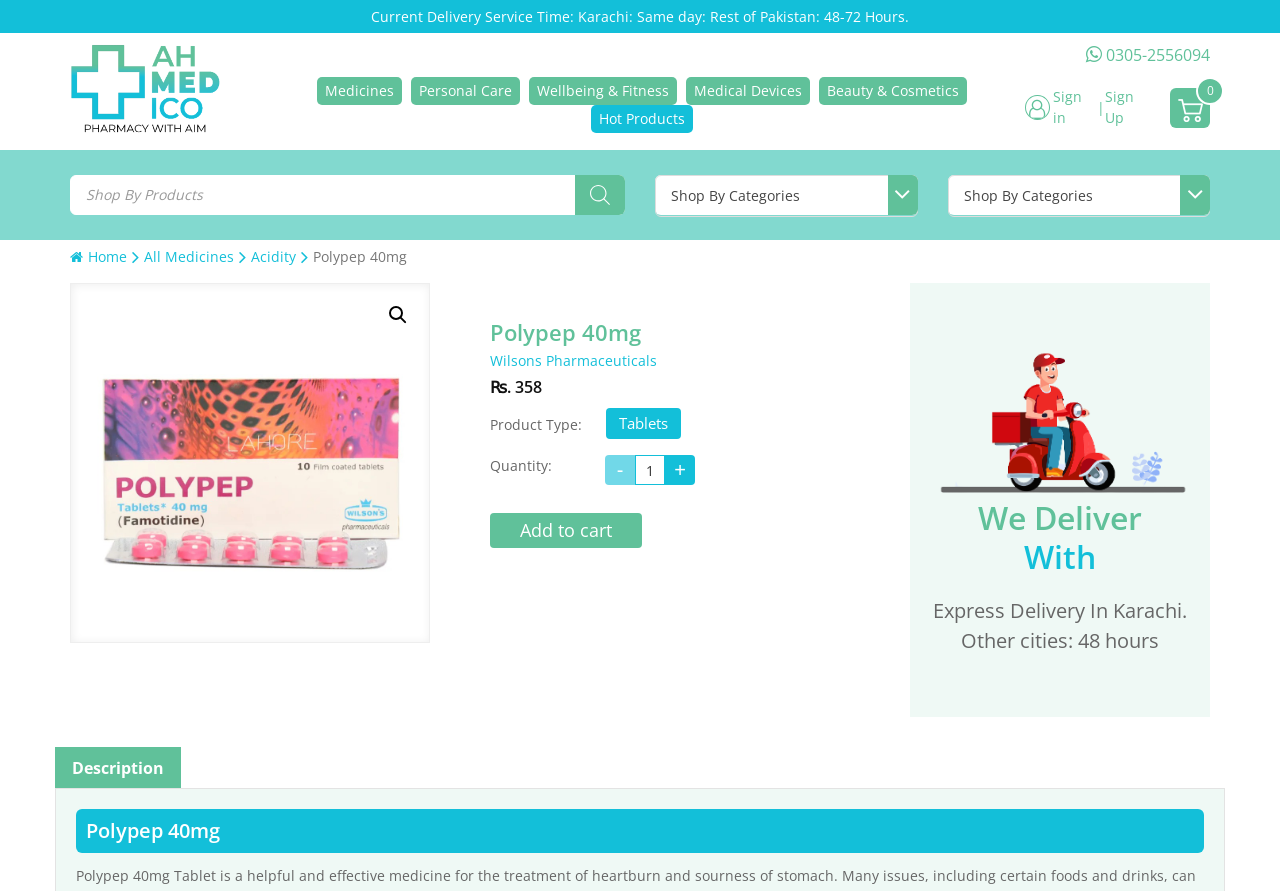Please identify the bounding box coordinates of the element I need to click to follow this instruction: "Search for products".

[0.055, 0.196, 0.488, 0.241]